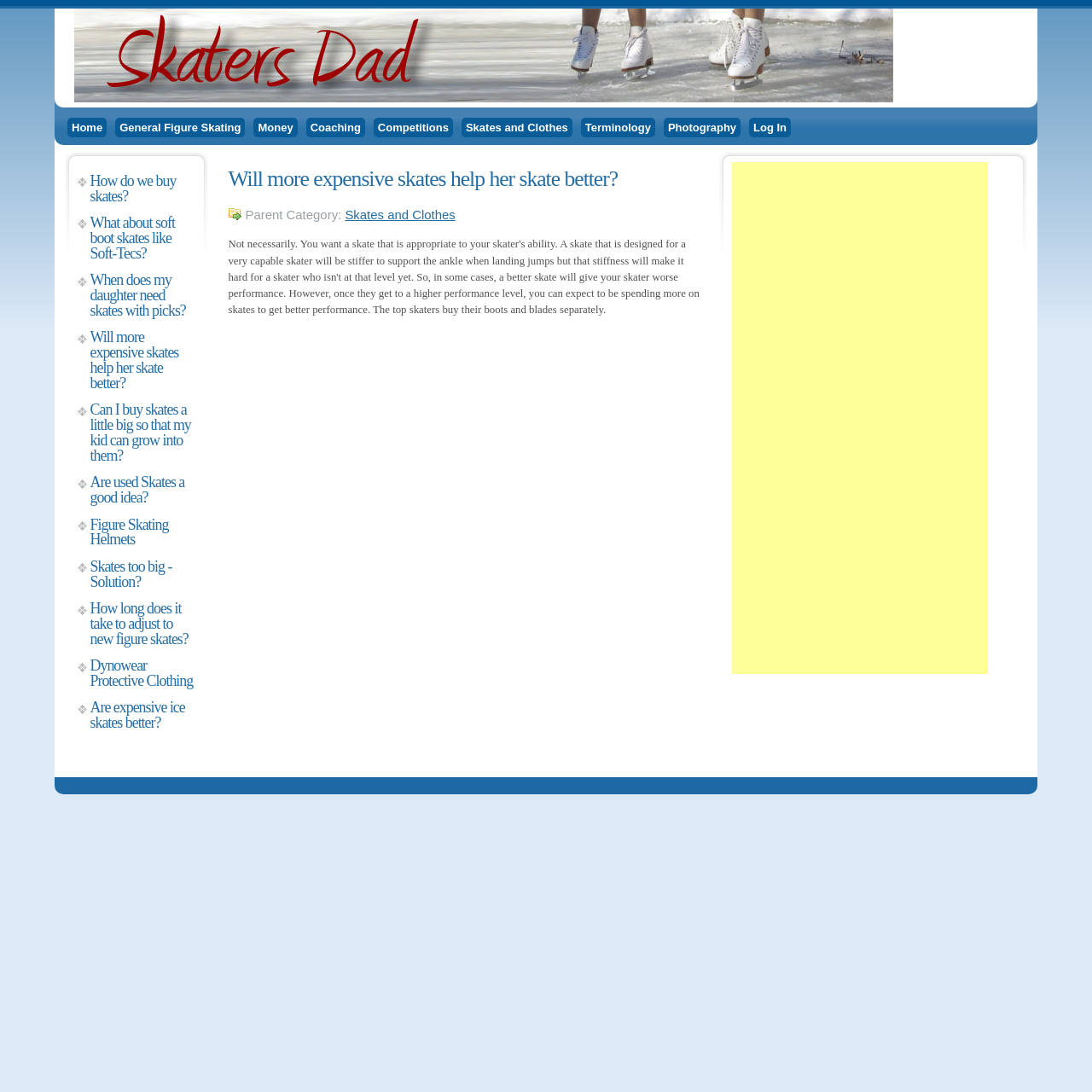Locate the bounding box coordinates of the item that should be clicked to fulfill the instruction: "Check the 'Log In' link".

[0.686, 0.108, 0.724, 0.126]